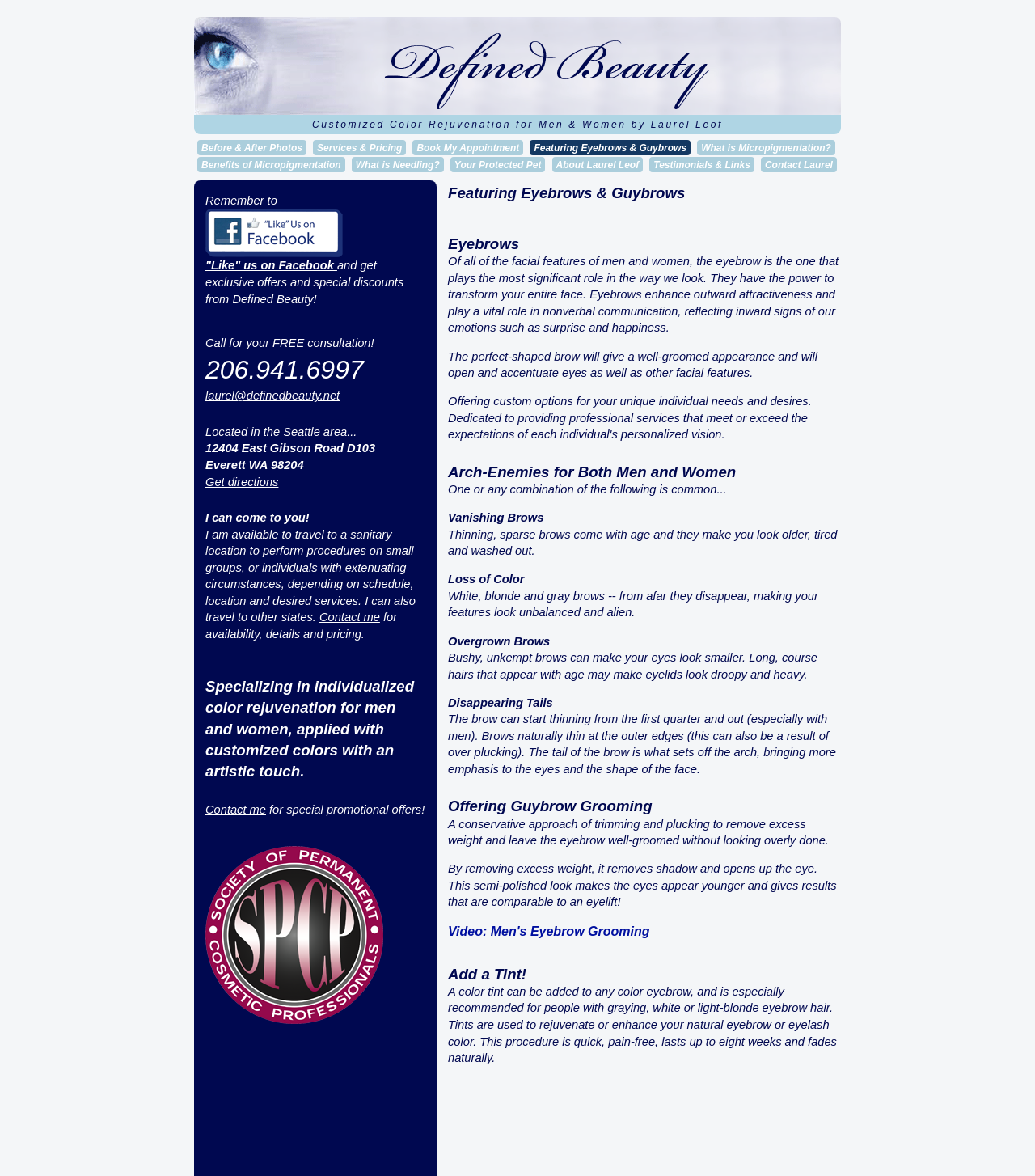Please specify the bounding box coordinates of the clickable section necessary to execute the following command: "Click on 'Get directions'".

[0.198, 0.404, 0.269, 0.415]